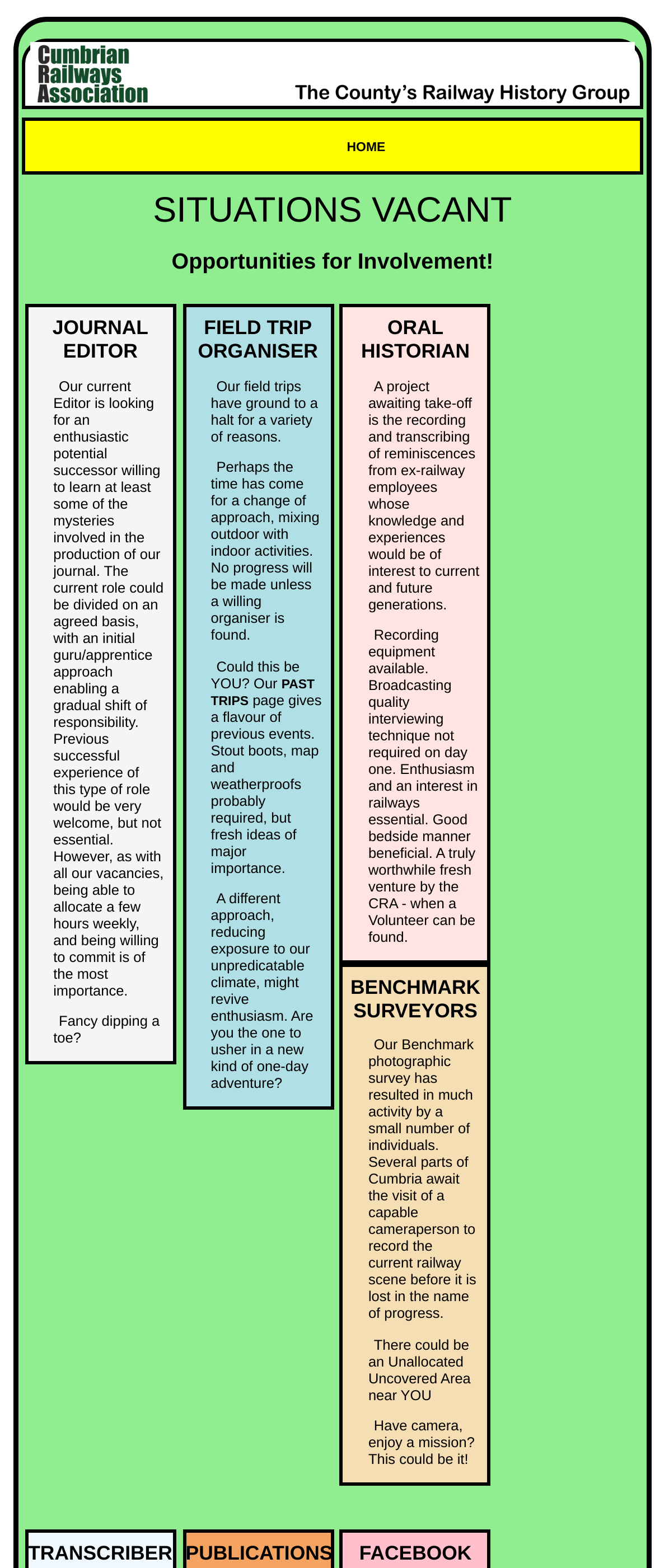Using the description "HOME", locate and provide the bounding box of the UI element.

[0.53, 0.088, 0.588, 0.098]